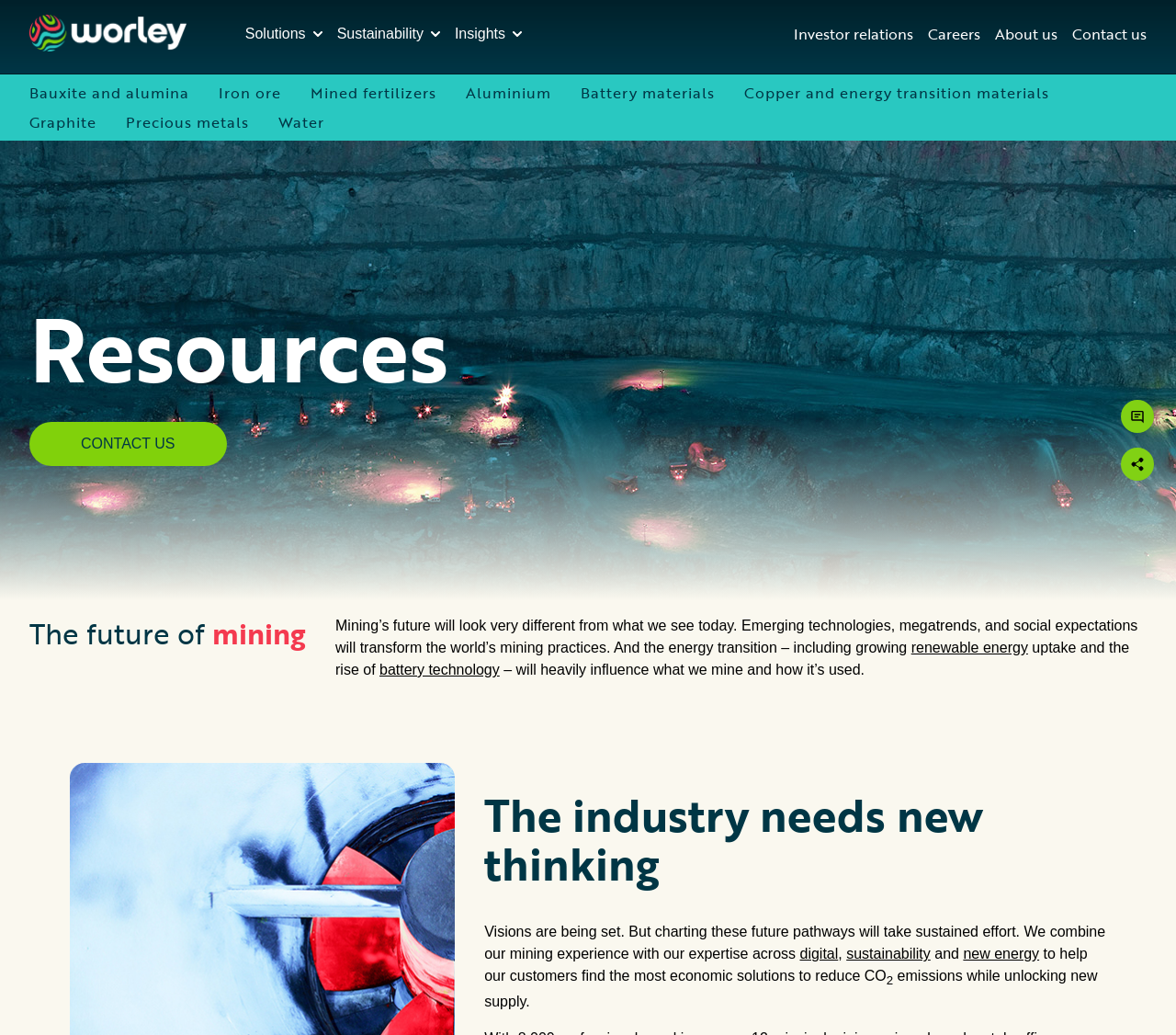Identify the bounding box for the given UI element using the description provided. Coordinates should be in the format (top-left x, top-left y, bottom-right x, bottom-right y) and must be between 0 and 1. Here is the description: Bauxite and alumina

[0.025, 0.079, 0.161, 0.1]